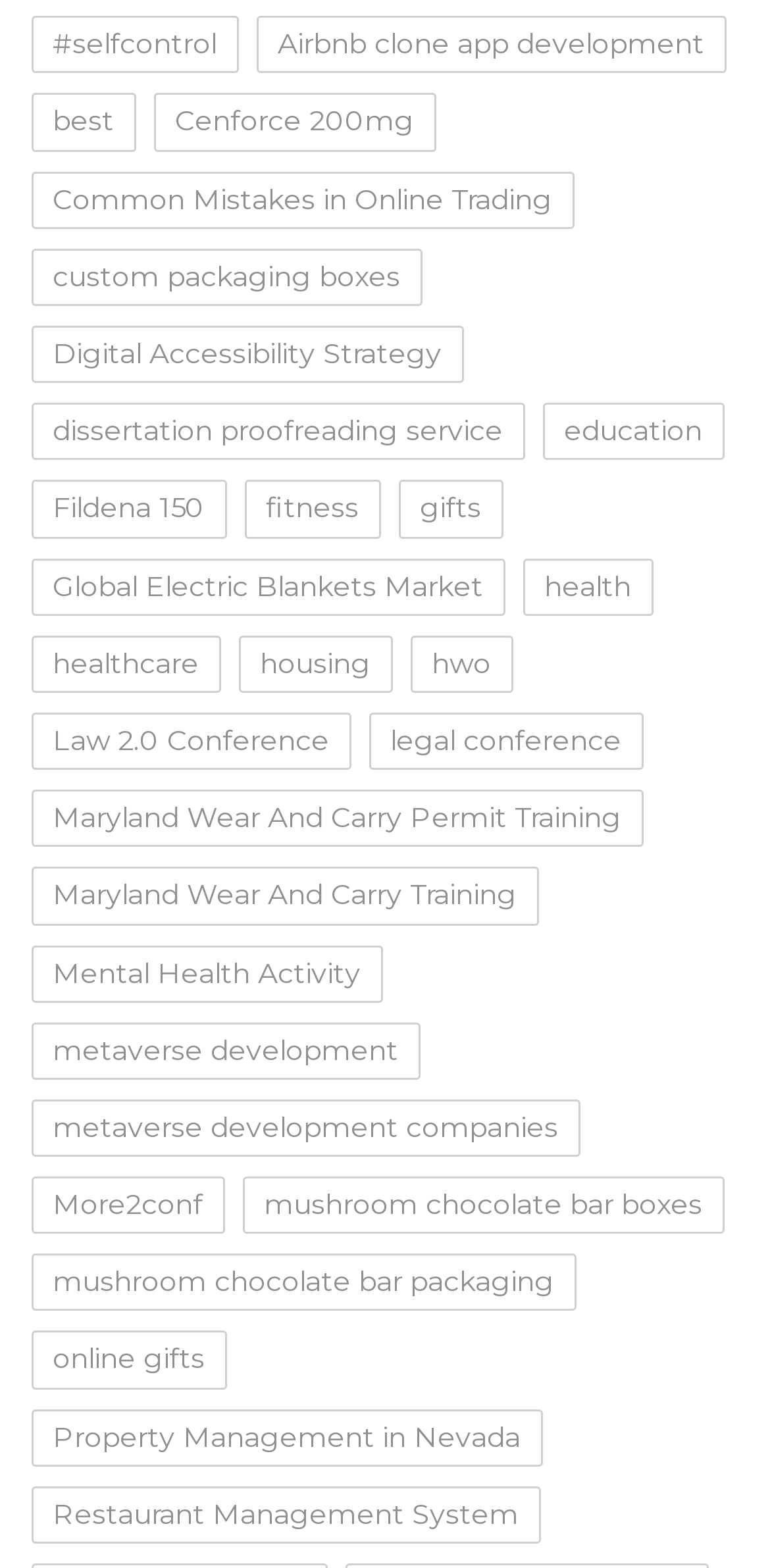Respond with a single word or phrase:
What is the first link on the webpage?

#selfcontrol